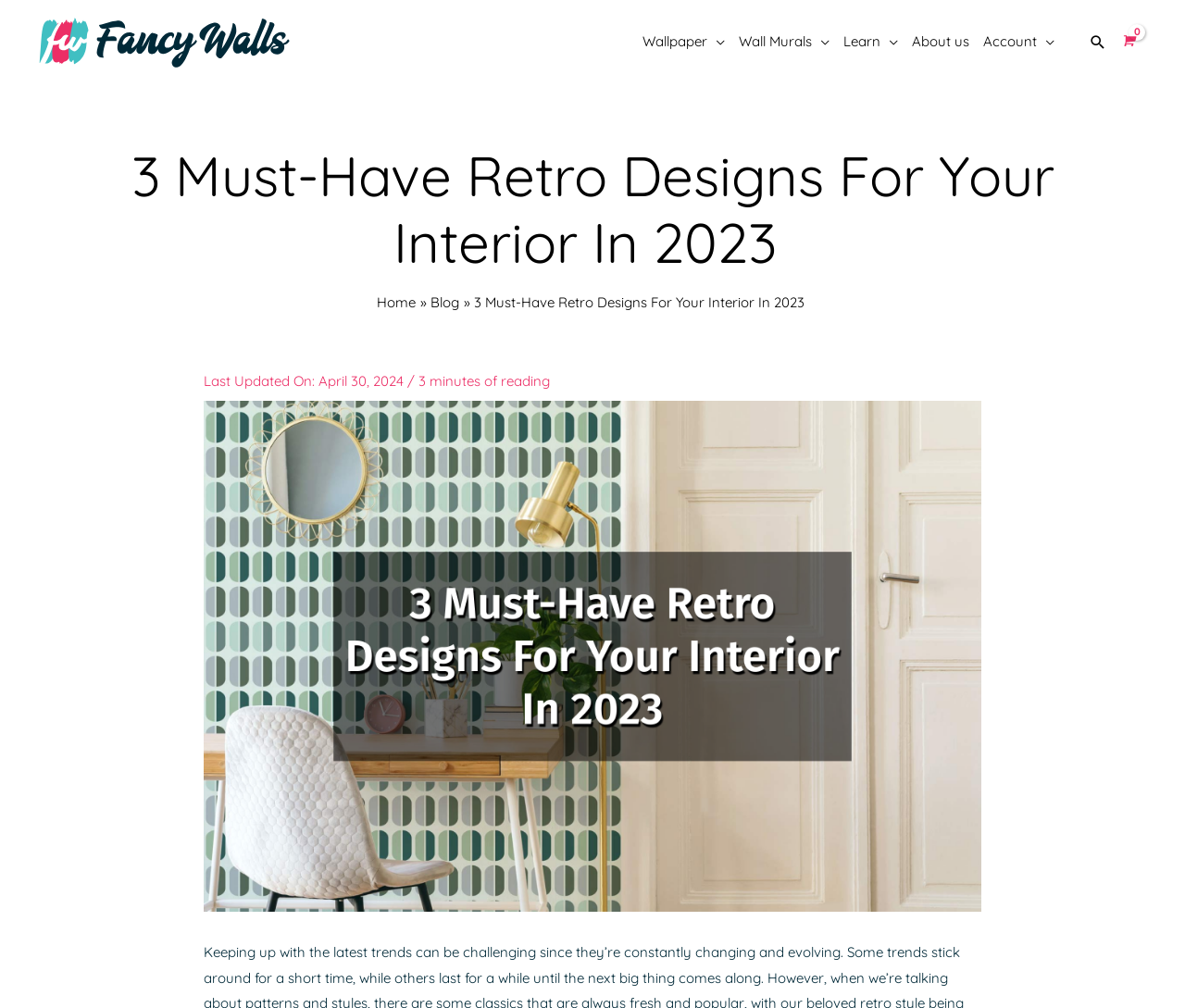Determine the bounding box coordinates of the section to be clicked to follow the instruction: "Go to Wallpaper page". The coordinates should be given as four float numbers between 0 and 1, formatted as [left, top, right, bottom].

[0.536, 0.014, 0.617, 0.069]